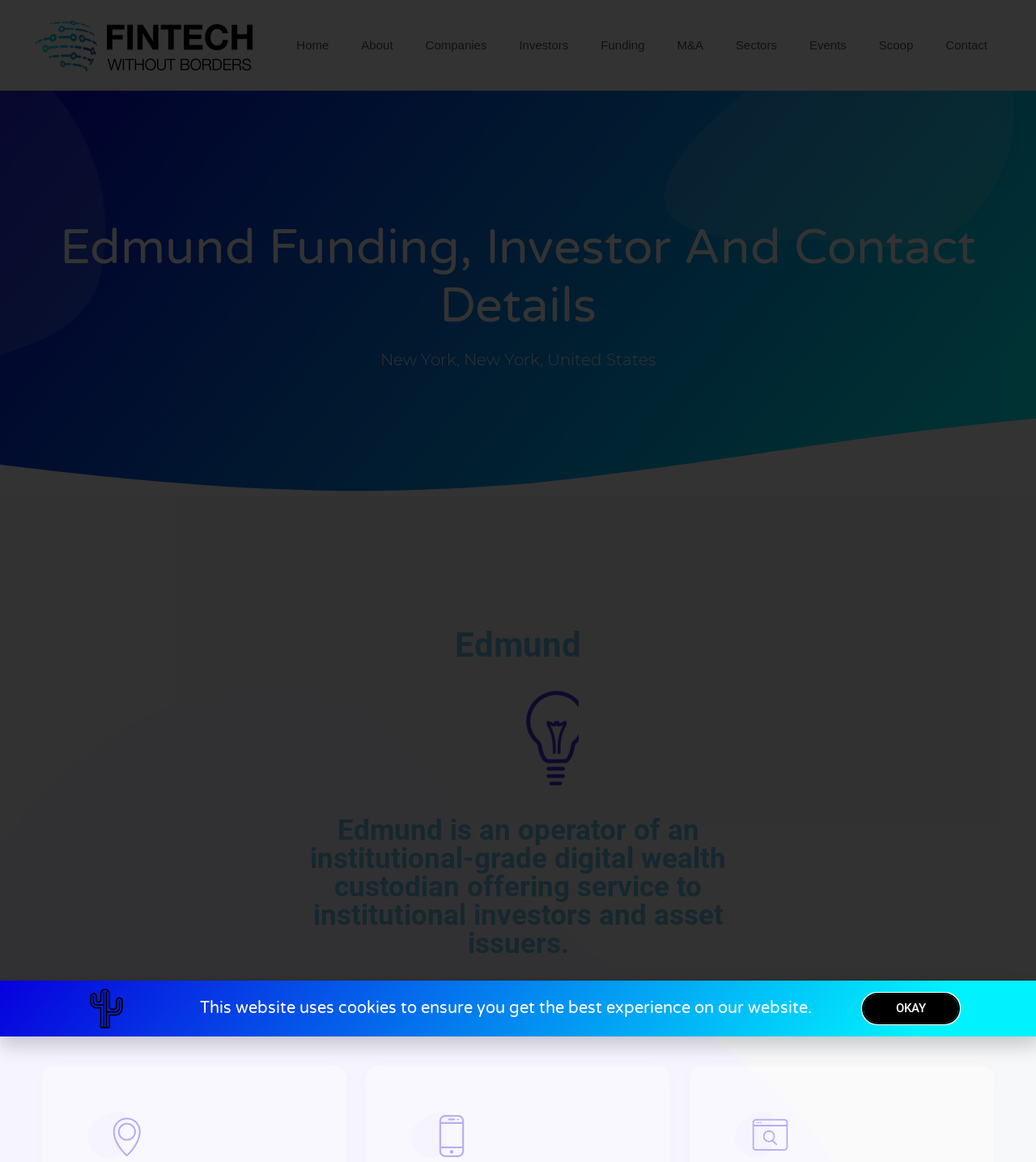Bounding box coordinates are given in the format (top-left x, top-left y, bottom-right x, bottom-right y). All values should be floating point numbers between 0 and 1. Provide the bounding box coordinate for the UI element described as: Edmund

[0.439, 0.538, 0.561, 0.572]